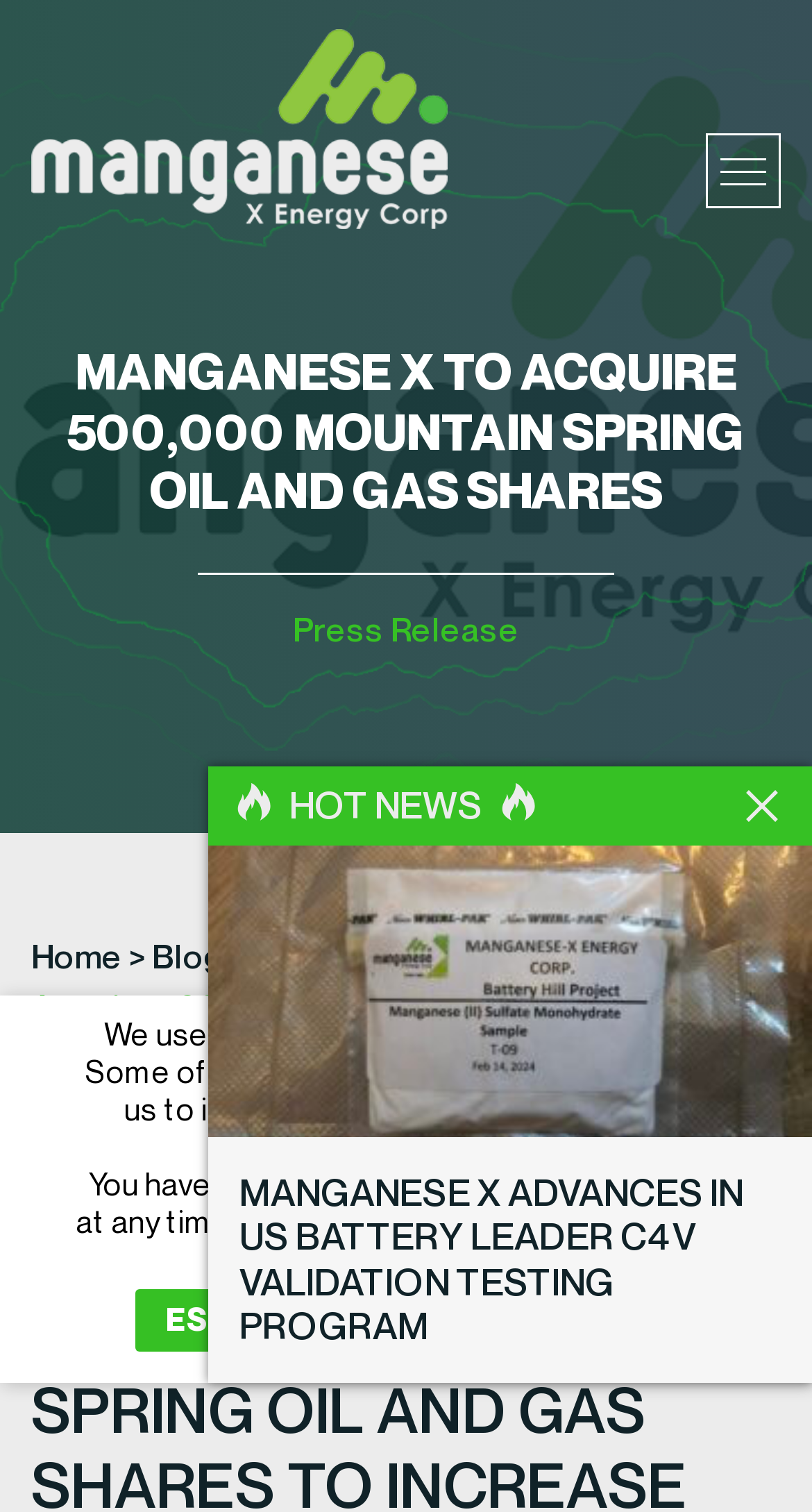Provide a short, one-word or phrase answer to the question below:
What is the theme of the second news article?

US Battery Leader C4V